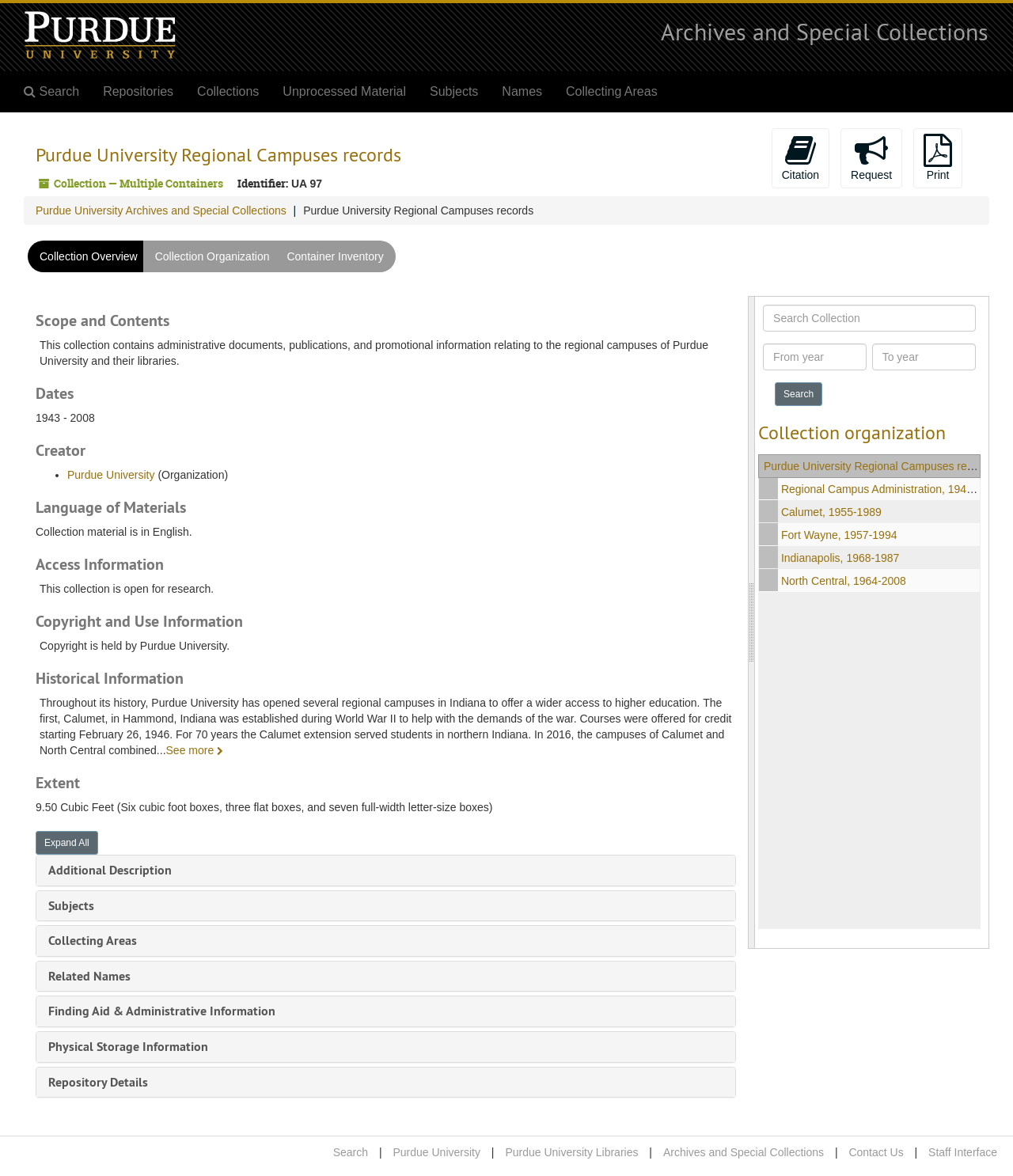Specify the bounding box coordinates of the area to click in order to execute this command: 'Click Citation'. The coordinates should consist of four float numbers ranging from 0 to 1, and should be formatted as [left, top, right, bottom].

[0.761, 0.109, 0.819, 0.16]